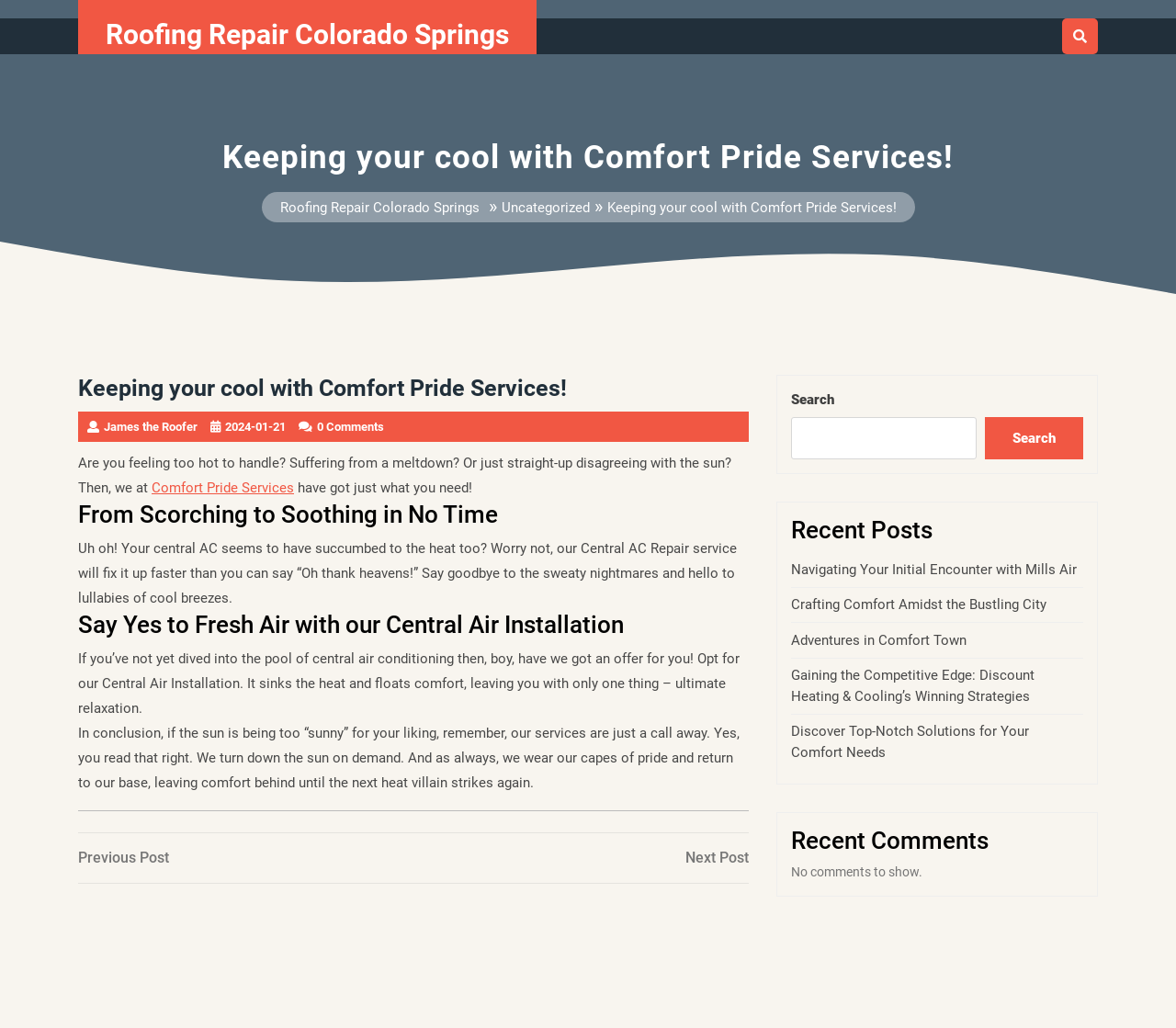By analyzing the image, answer the following question with a detailed response: What is the date of the current post?

The answer can be found in the StaticText '2024-01-21' which appears in the article section of the webpage, indicating that the date of the current post is January 21, 2024.